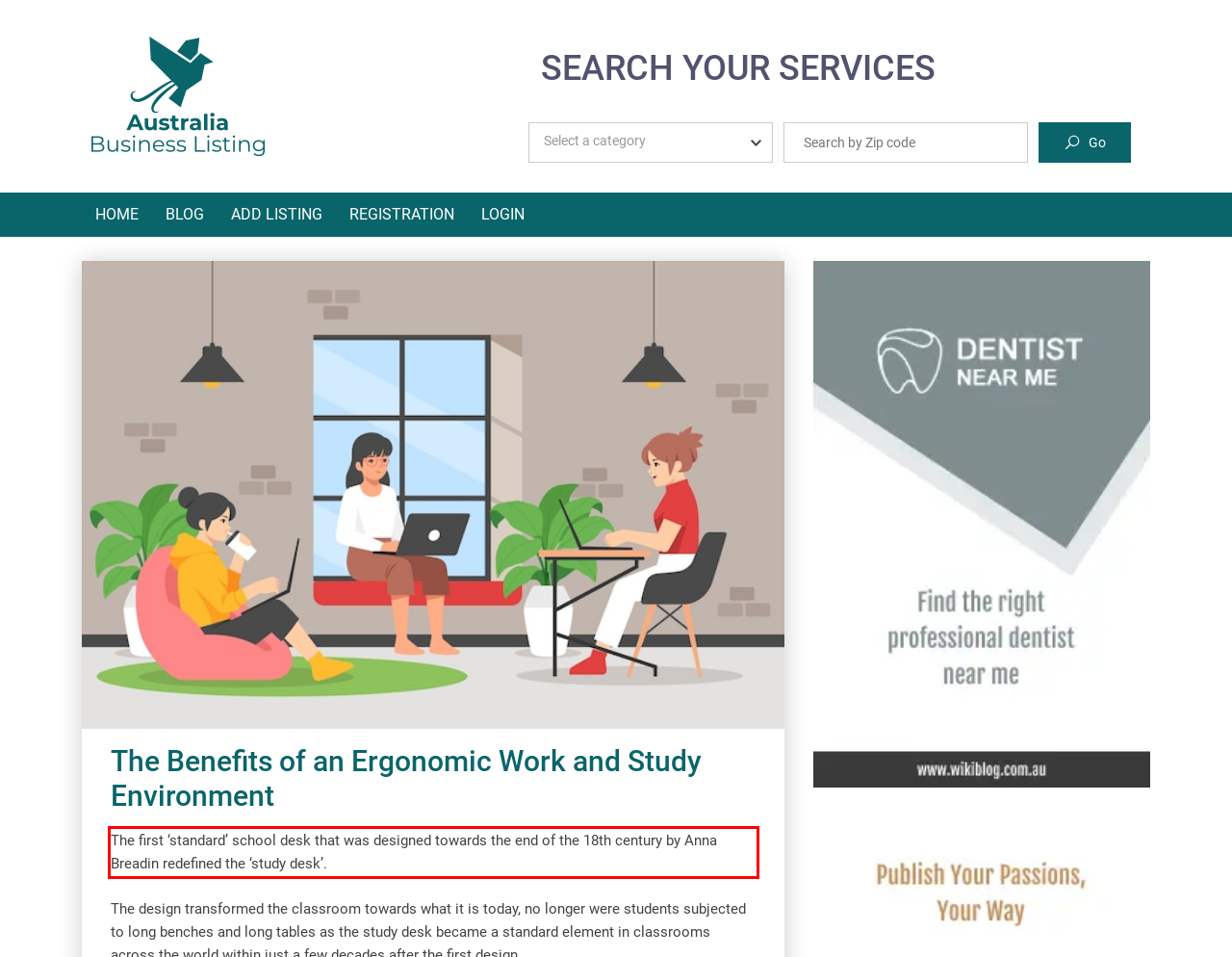Given the screenshot of the webpage, identify the red bounding box, and recognize the text content inside that red bounding box.

The first ‘standard’ school desk that was designed towards the end of the 18th century by Anna Breadin redefined the ‘study desk’.